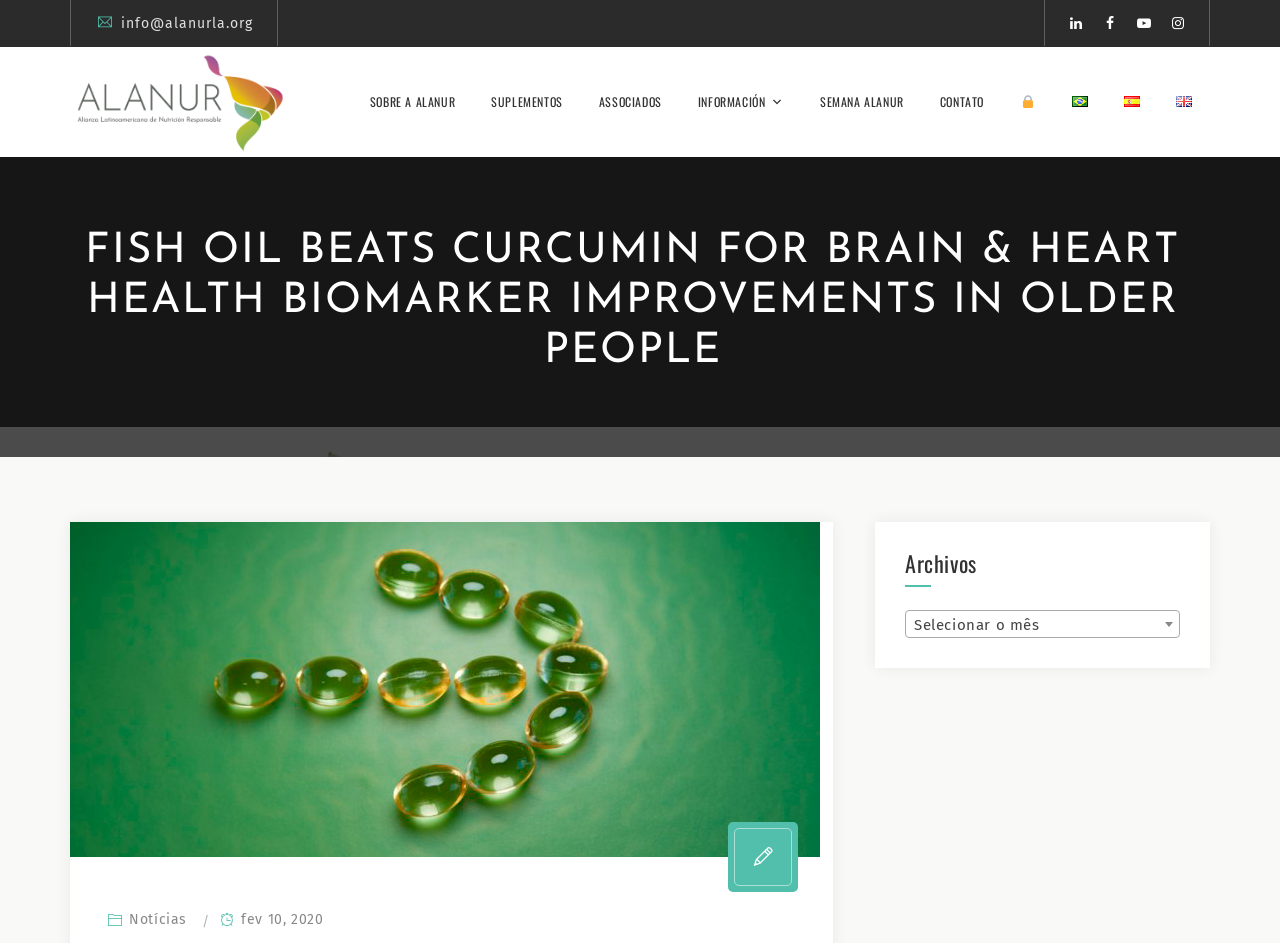Identify the bounding box coordinates for the region to click in order to carry out this instruction: "Select a month". Provide the coordinates using four float numbers between 0 and 1, formatted as [left, top, right, bottom].

[0.707, 0.647, 0.922, 0.677]